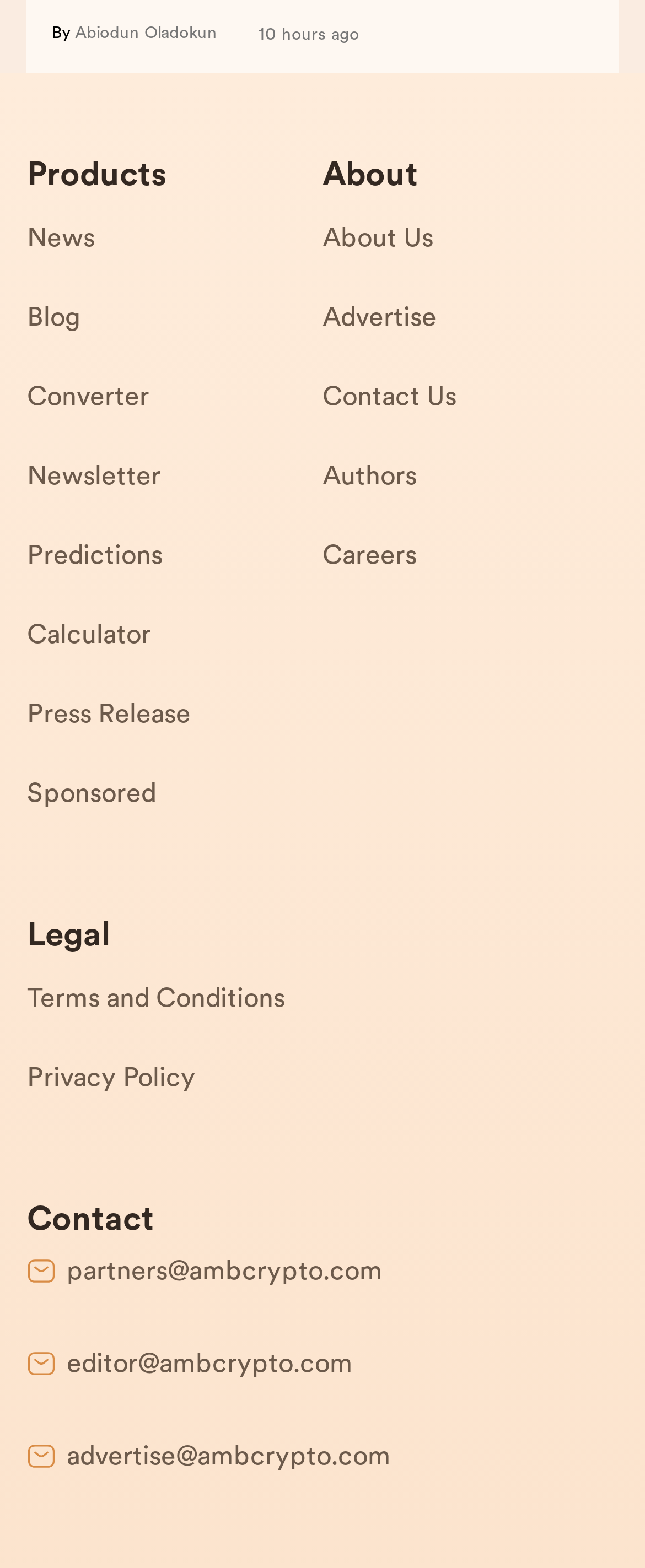What is the author of the article?
Using the image, give a concise answer in the form of a single word or short phrase.

Abiodun Oladokun